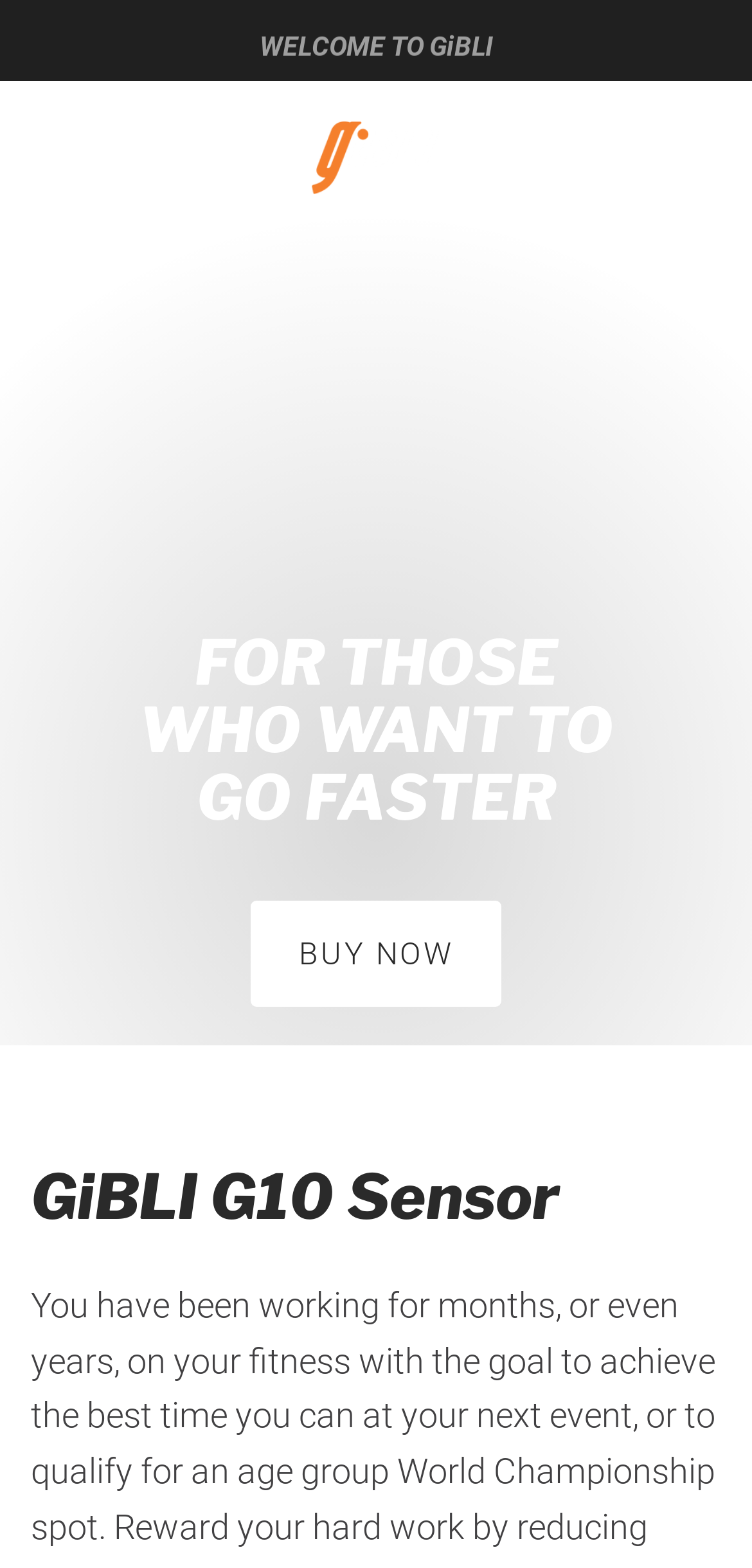Identify the bounding box of the HTML element described here: "title="GiBLI Tech Inc."". Provide the coordinates as four float numbers between 0 and 1: [left, top, right, bottom].

[0.404, 0.064, 0.596, 0.125]